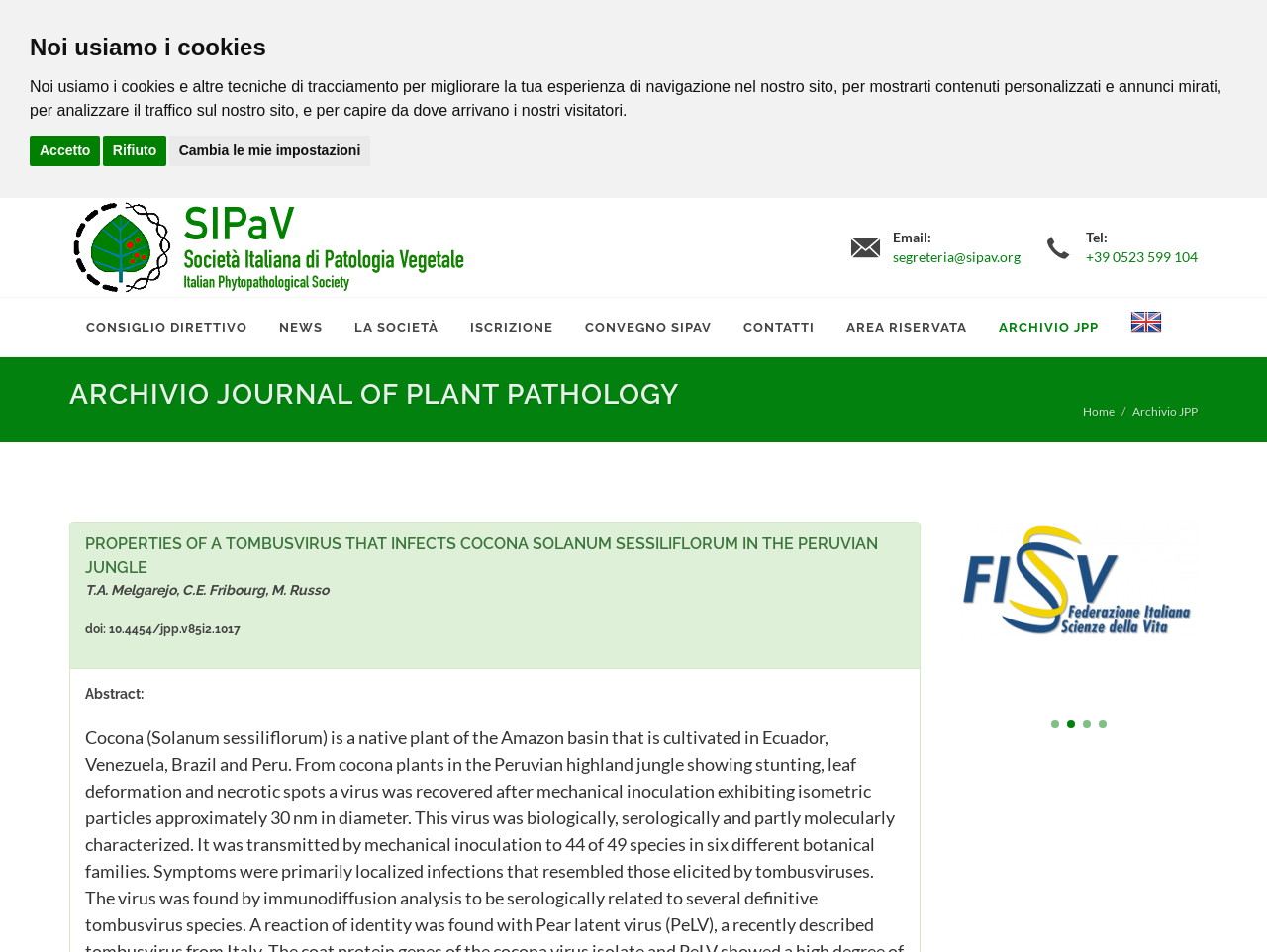What is the name of the virus that infects COCONA SOLANUM SESSILIFLORUM?
Using the image as a reference, answer the question in detail.

I found the name of the virus by looking at the heading 'PROPERTIES OF A TOMBUSVIRUS THAT INFECTS COCONA SOLANUM SESSILIFLORUM IN THE PERUVIAN JUNGLE' on the webpage.